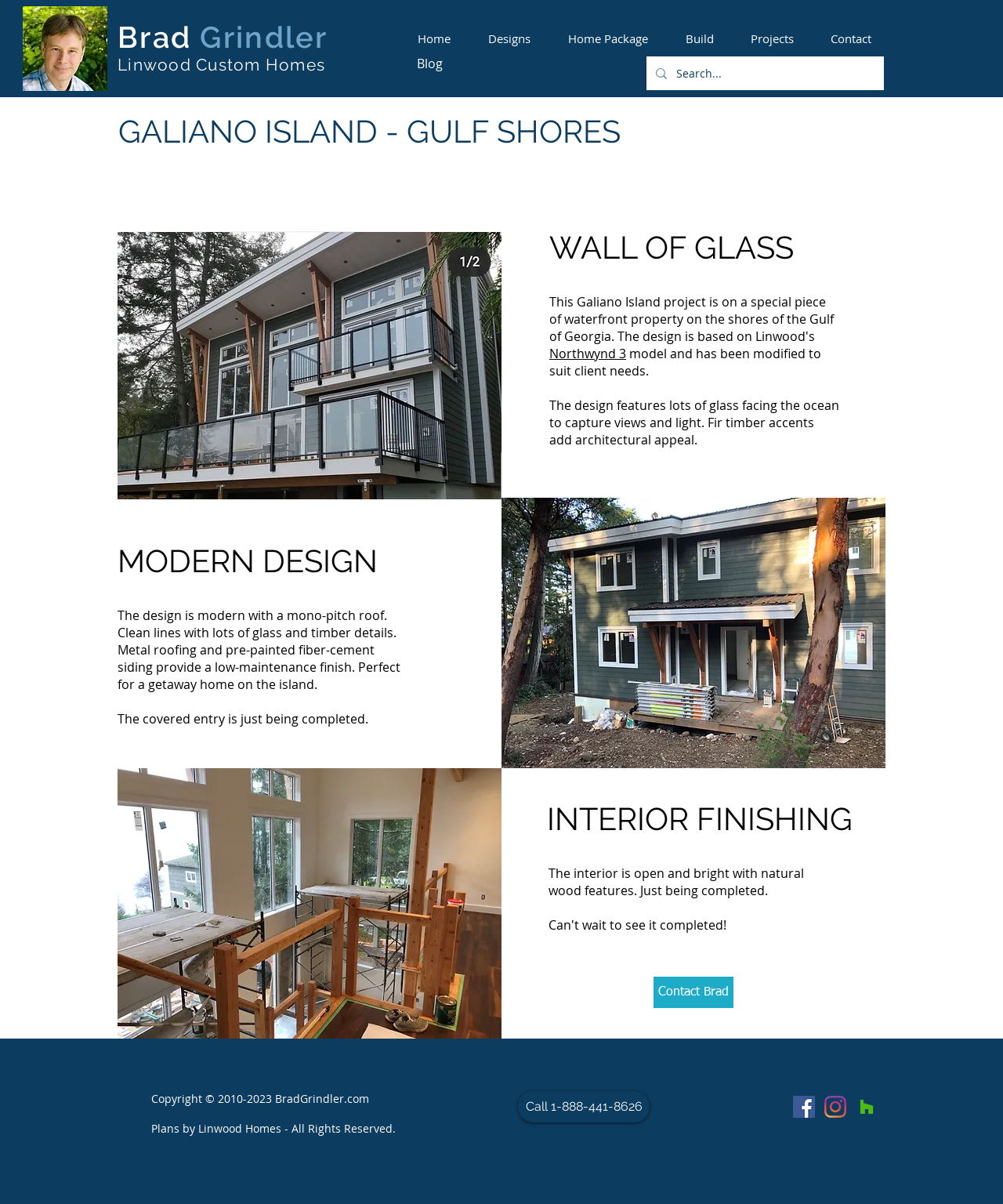Provide a comprehensive description of the webpage.

This webpage is about a modern waterfront home on Galiano Island, designed by Brad Grindler and built by Linwood Custom Homes. At the top left, there is a small image of Brad Grindler, accompanied by his name in a heading and a link to his profile. Next to it, there is a heading with the company name, Linwood Custom Homes.

On the top right, there is a navigation menu with links to different sections of the website, including Home, Designs, Home Package, Build, Projects, and Contact. Below the navigation menu, there is a search bar with a magnifying glass icon.

The main content of the webpage is divided into several sections. The first section has a heading "GALIANO ISLAND - GULF SHORES" and features a large image of the waterfront home. Below the image, there are three paragraphs of text describing the modern design of the home, including its mono-pitch roof, clean lines, and use of glass and timber details.

The next section has a heading "WALL OF GLASS" and features another image of the home. This section describes the design of the home, which features a wall of glass facing the ocean to capture views and light, with fir timber accents adding architectural appeal.

The third section has a heading "INTERIOR FINISHING" and features an image of the home's interior. The text describes the interior as open and bright with natural wood features, and mentions that it is still being completed.

At the bottom of the webpage, there is a section with copyright information, a button to call a phone number, and a social bar with links to Facebook, Instagram, and Houzz.